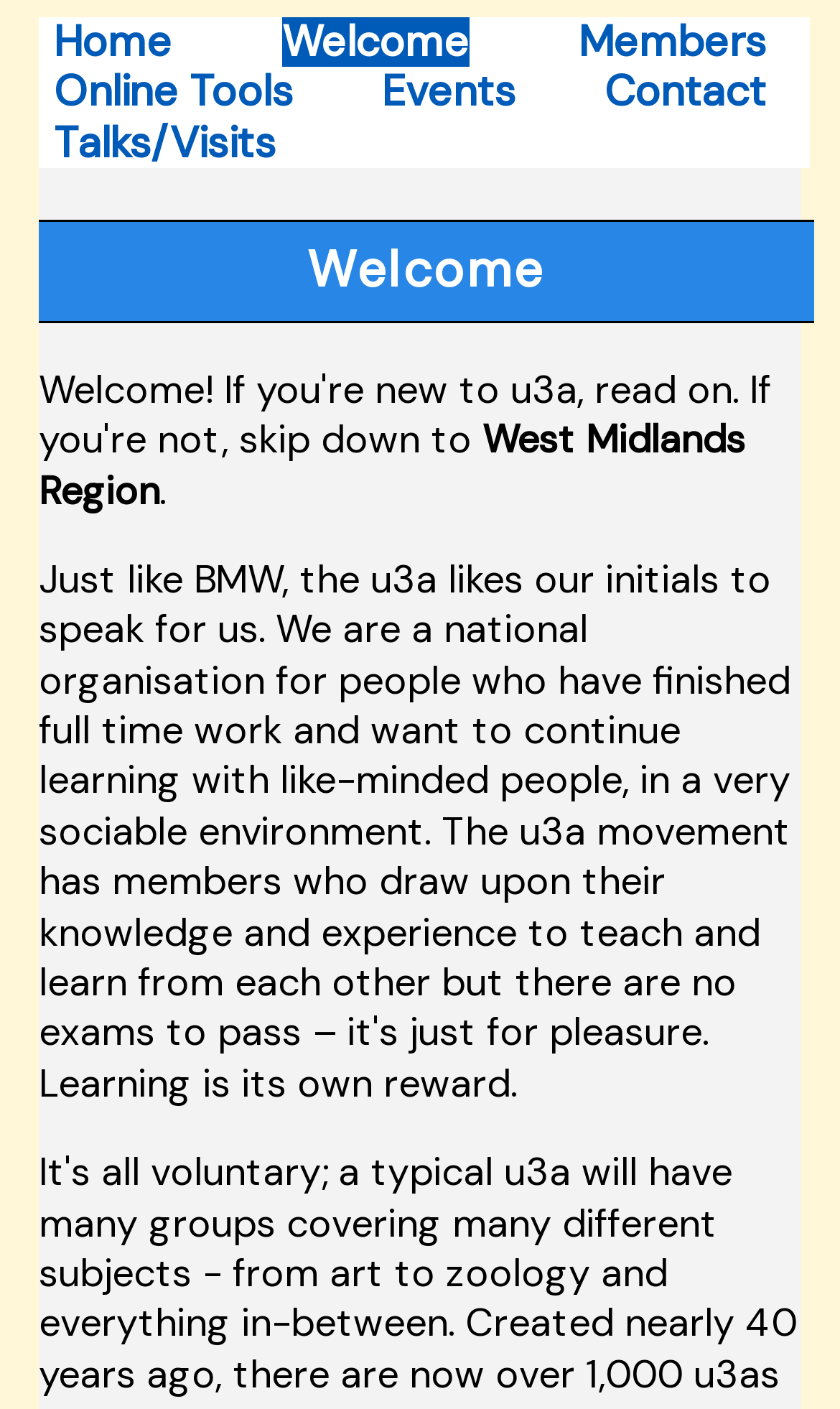What is the text below the main heading?
Give a single word or phrase answer based on the content of the image.

West Midlands Region